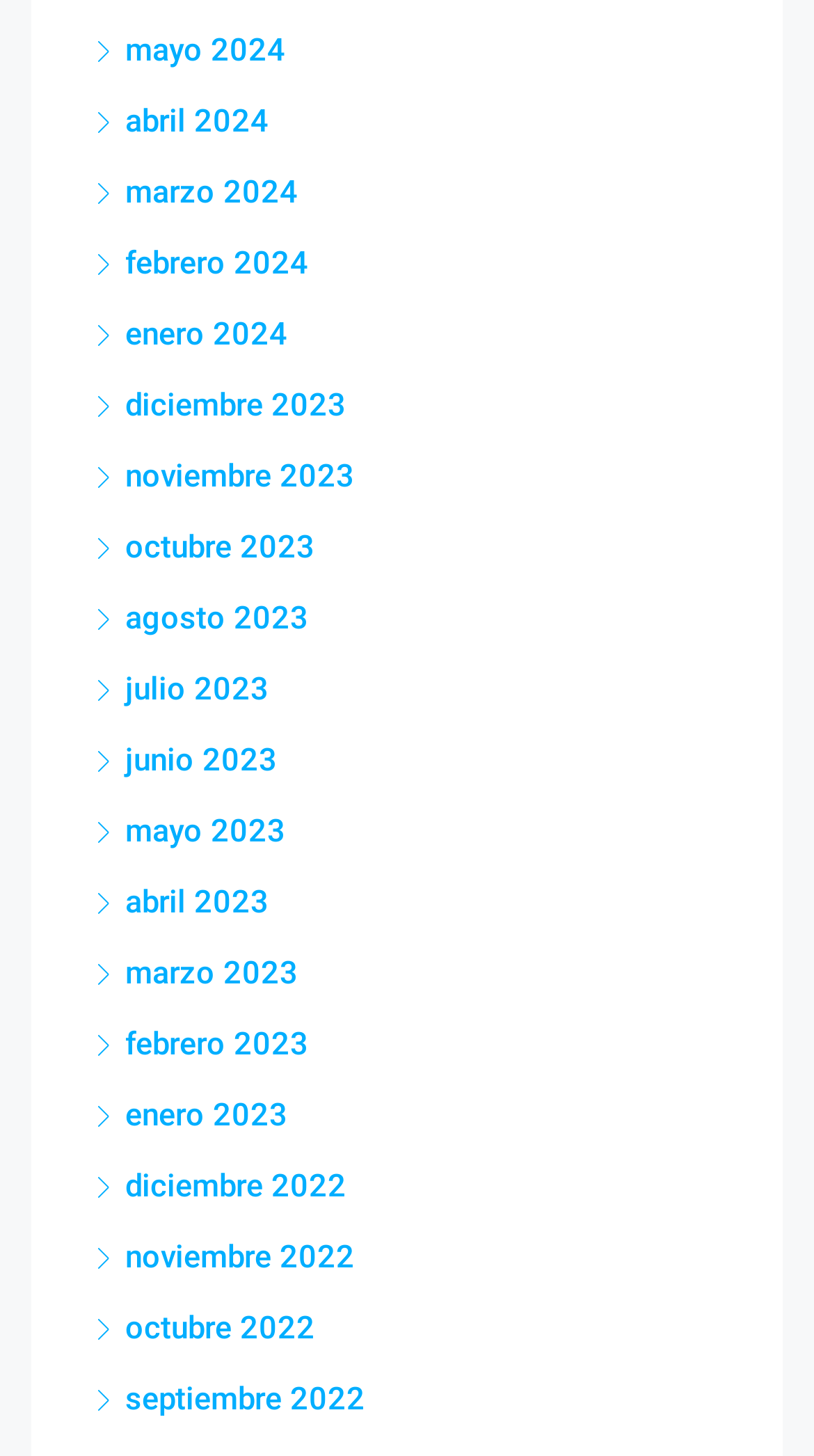Please locate the bounding box coordinates of the element that needs to be clicked to achieve the following instruction: "view diciembre 2022". The coordinates should be four float numbers between 0 and 1, i.e., [left, top, right, bottom].

[0.115, 0.802, 0.426, 0.827]